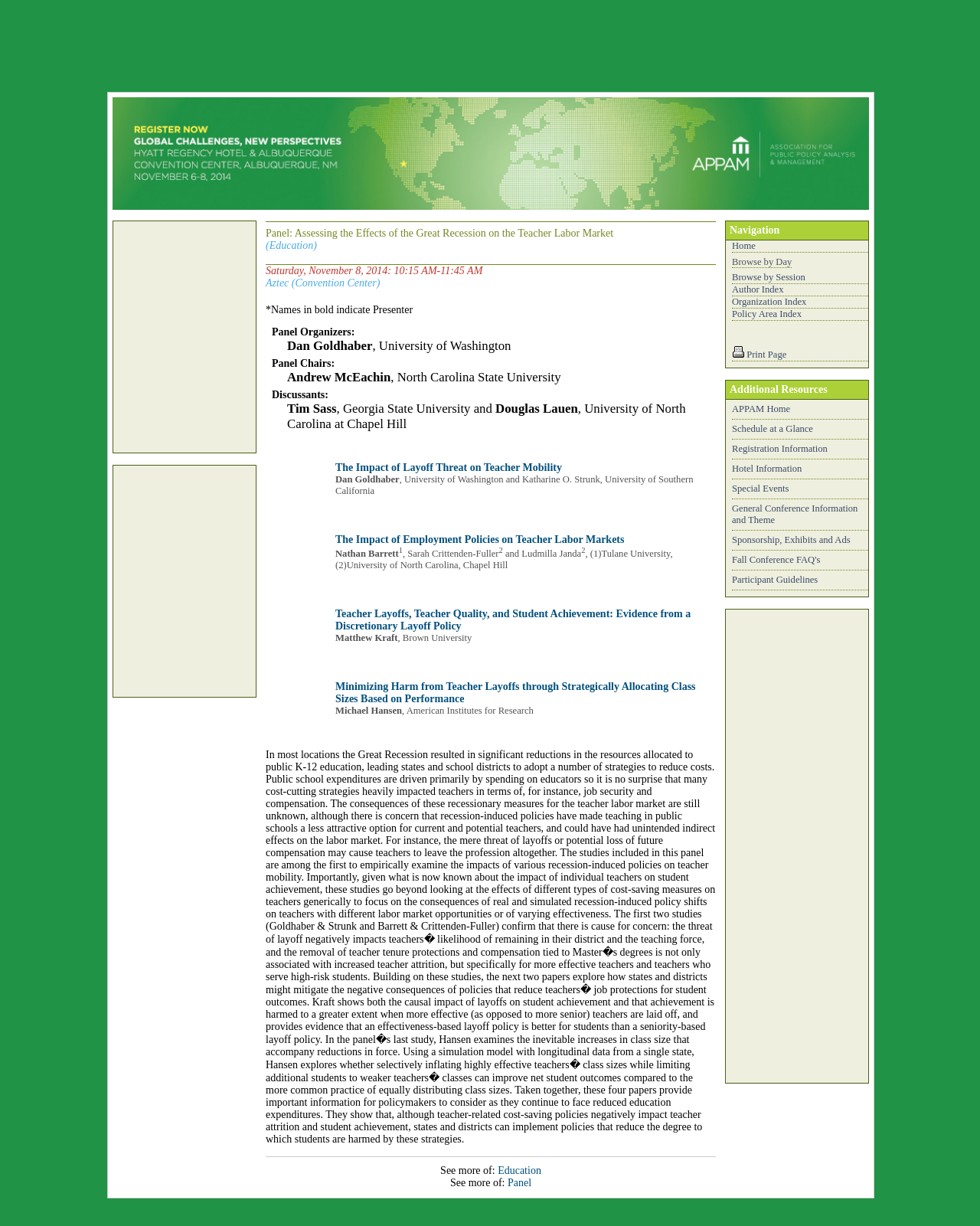Please give a succinct answer to the question in one word or phrase:
What is the title of the panel?

Assessing the Effects of the Great Recession on the Teacher Labor Market